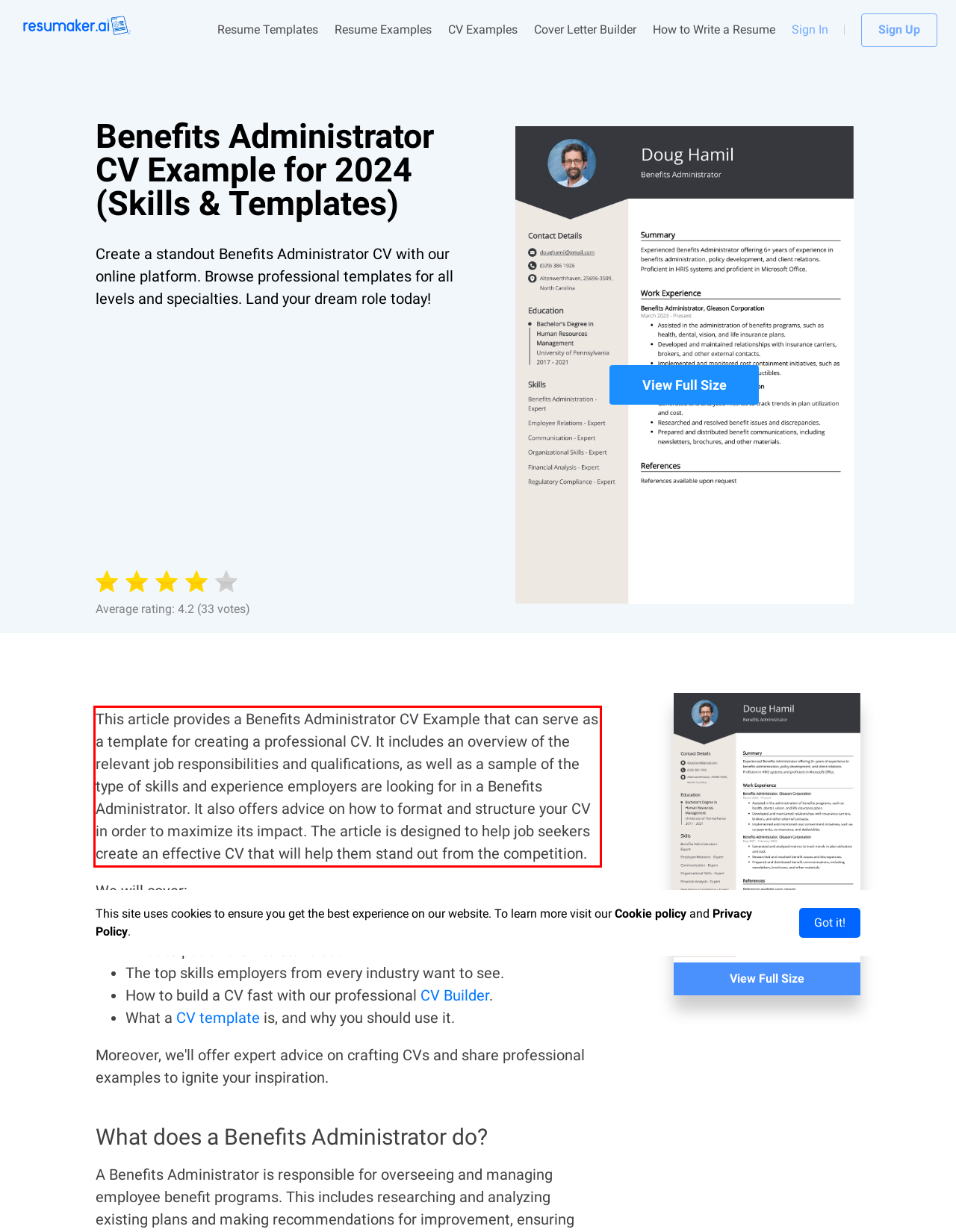View the screenshot of the webpage and identify the UI element surrounded by a red bounding box. Extract the text contained within this red bounding box.

This article provides a Benefits Administrator CV Example that can serve as a template for creating a professional CV. It includes an overview of the relevant job responsibilities and qualifications, as well as a sample of the type of skills and experience employers are looking for in a Benefits Administrator. It also offers advice on how to format and structure your CV in order to maximize its impact. The article is designed to help job seekers create an effective CV that will help them stand out from the competition.